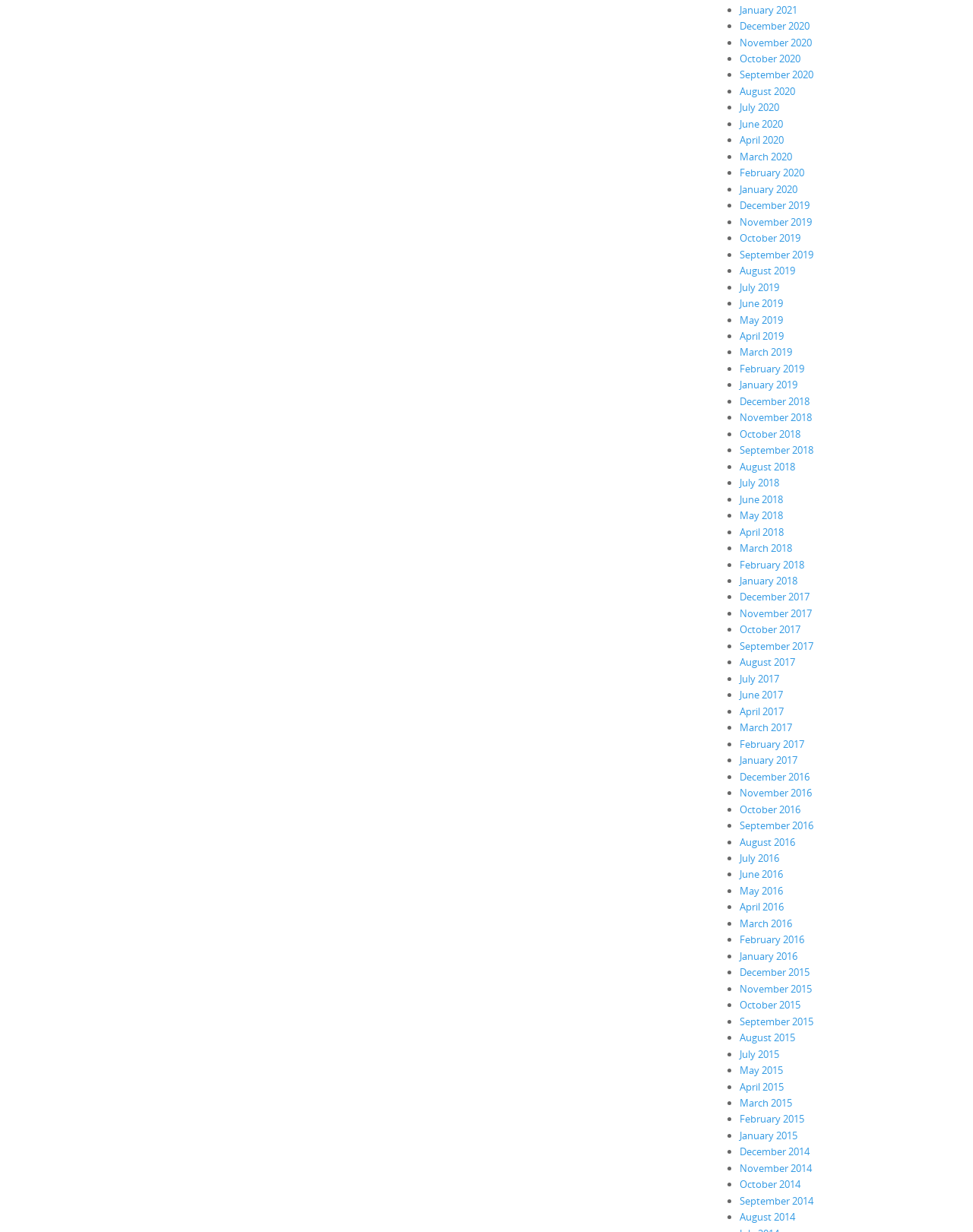Please locate the bounding box coordinates for the element that should be clicked to achieve the following instruction: "Explore September 2020". Ensure the coordinates are given as four float numbers between 0 and 1, i.e., [left, top, right, bottom].

[0.76, 0.055, 0.836, 0.066]